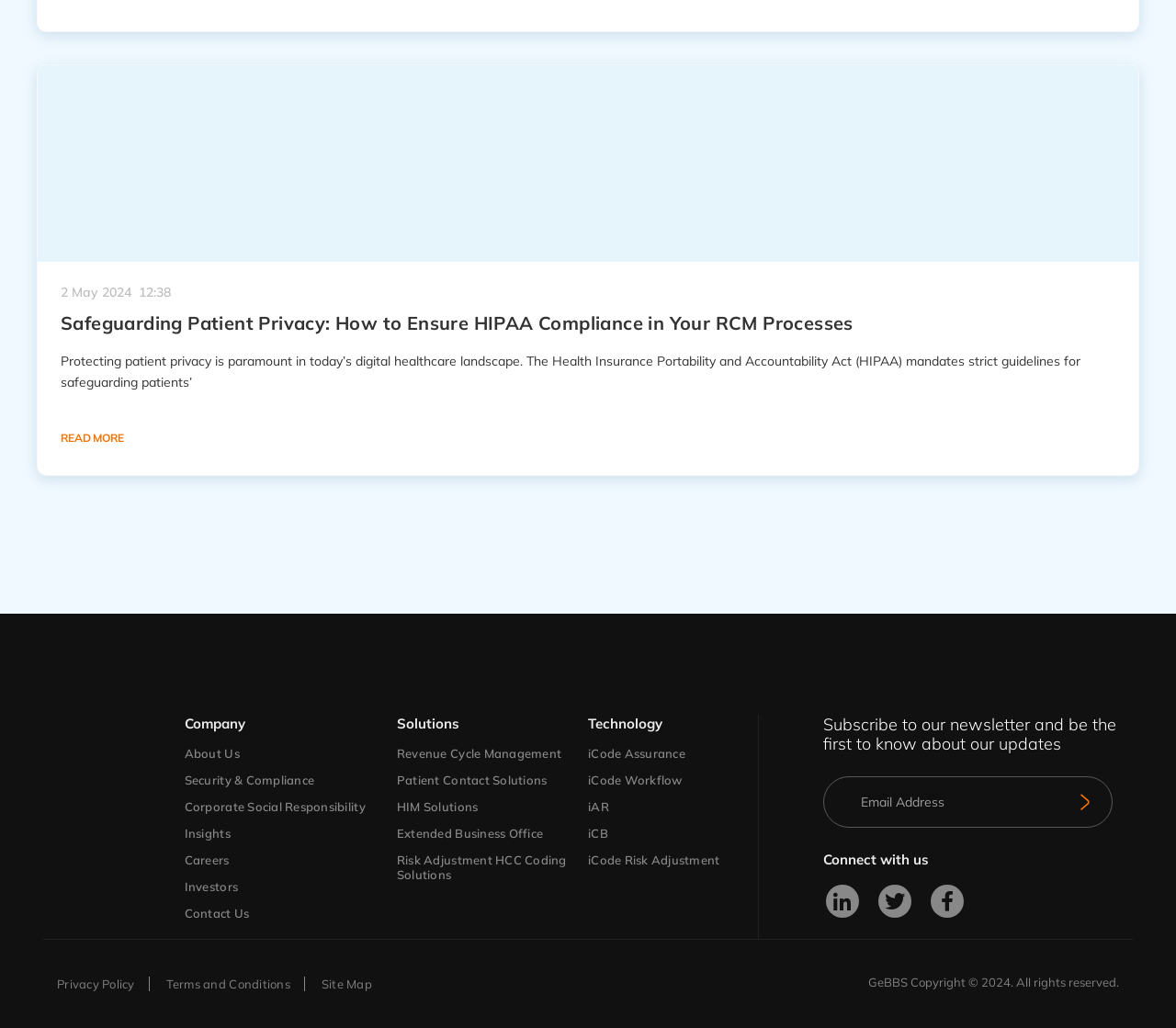From the details in the image, provide a thorough response to the question: What is the topic of the article?

The topic of the article can be inferred from the heading 'Safeguarding Patient Privacy: How to Ensure HIPAA Compliance in Your RCM Processes' and the content of the article, which discusses the importance of HIPAA compliance in healthcare.